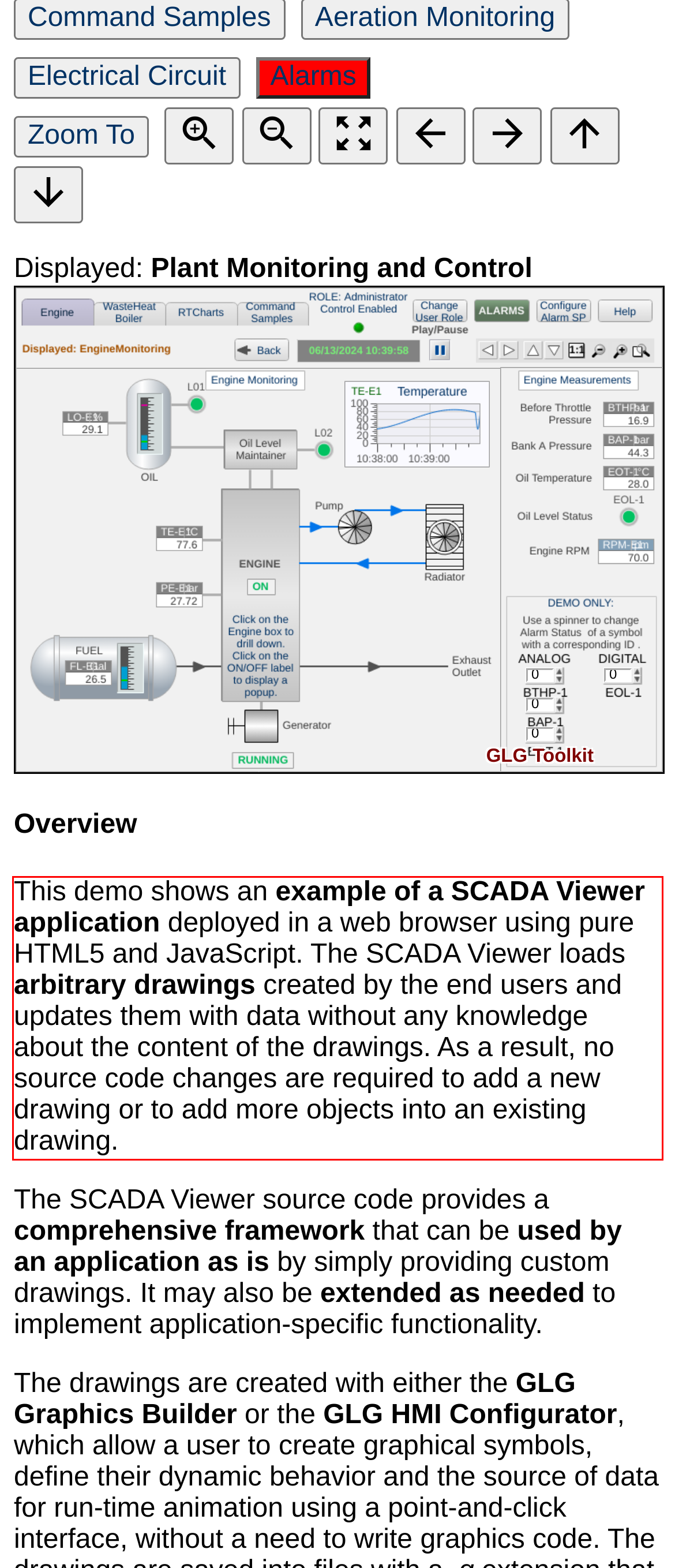Locate the red bounding box in the provided webpage screenshot and use OCR to determine the text content inside it.

This demo shows an example of a SCADA Viewer application deployed in a web browser using pure HTML5 and JavaScript. The SCADA Viewer loads arbitrary drawings created by the end users and updates them with data without any knowledge about the content of the drawings. As a result, no source code changes are required to add a new drawing or to add more objects into an existing drawing.